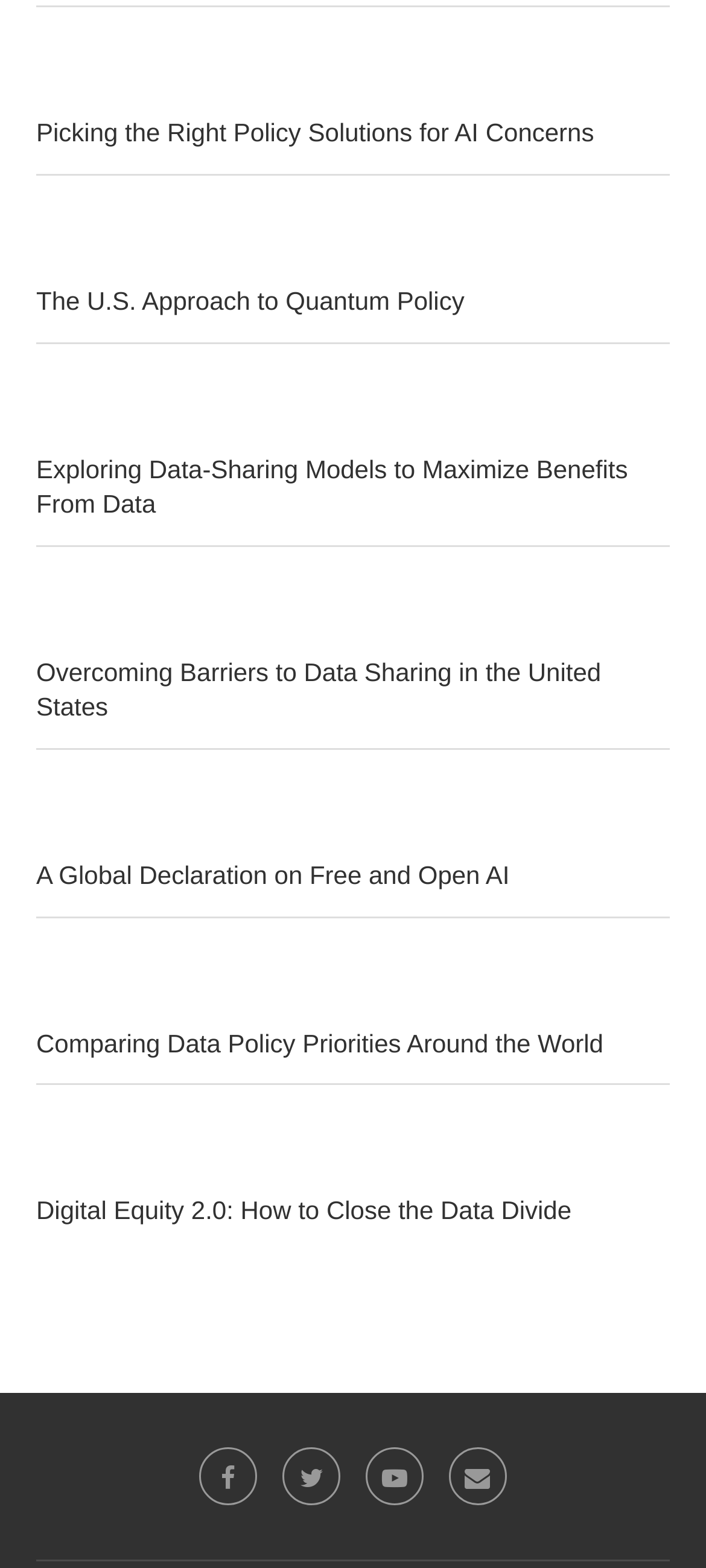Answer the question briefly using a single word or phrase: 
What is the topic of the first link?

AI Concerns